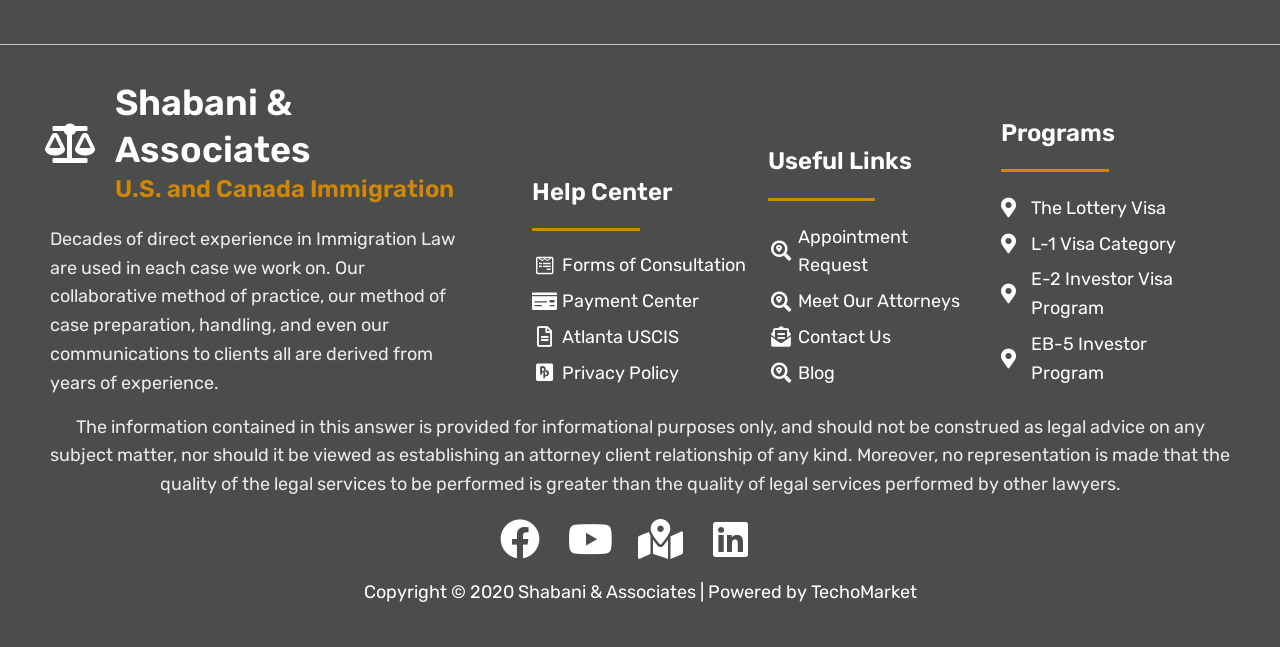What is the copyright year mentioned on the webpage?
Look at the image and answer with only one word or phrase.

2020